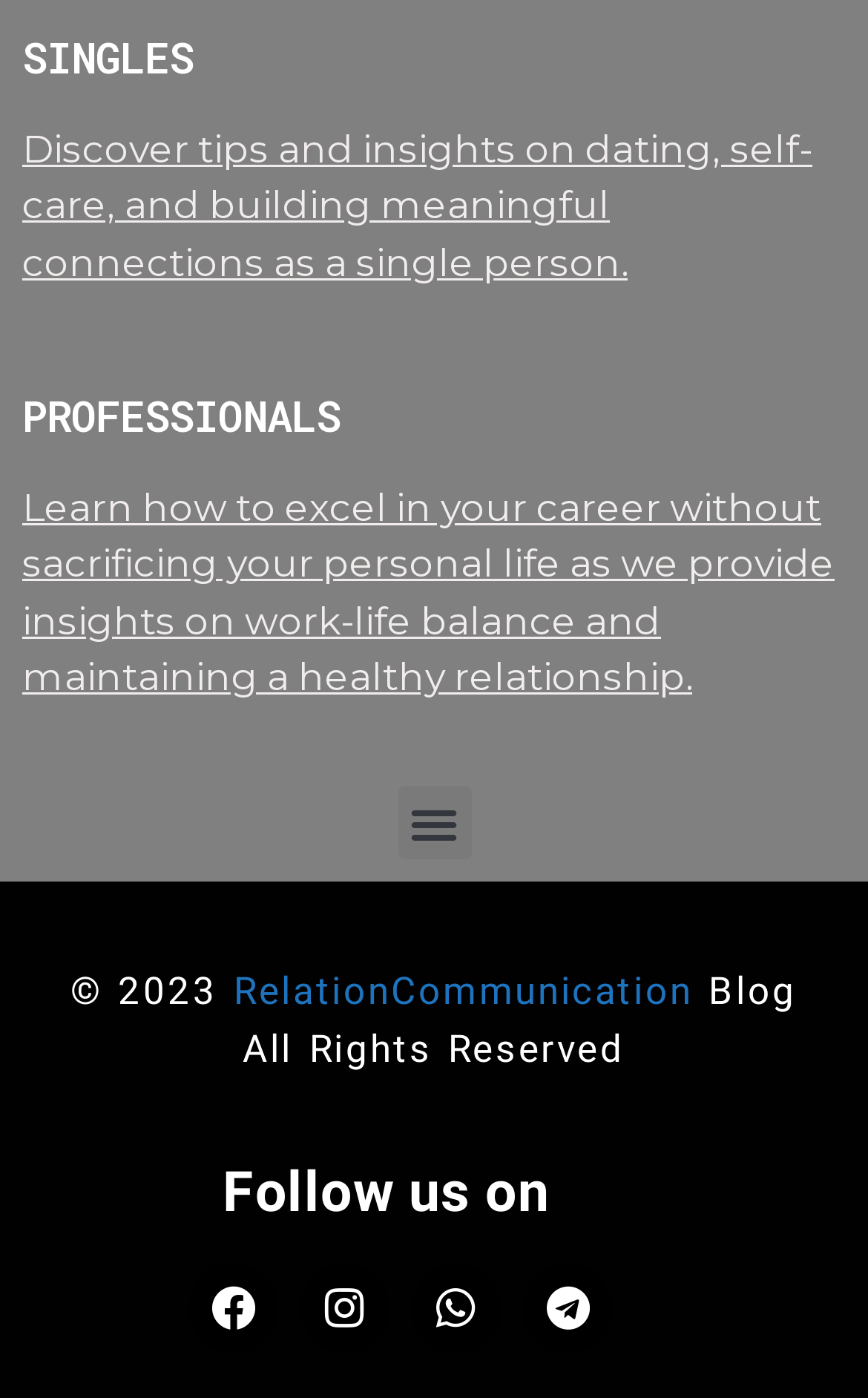Determine the bounding box for the UI element as described: "Menu". The coordinates should be represented as four float numbers between 0 and 1, formatted as [left, top, right, bottom].

[0.458, 0.563, 0.542, 0.615]